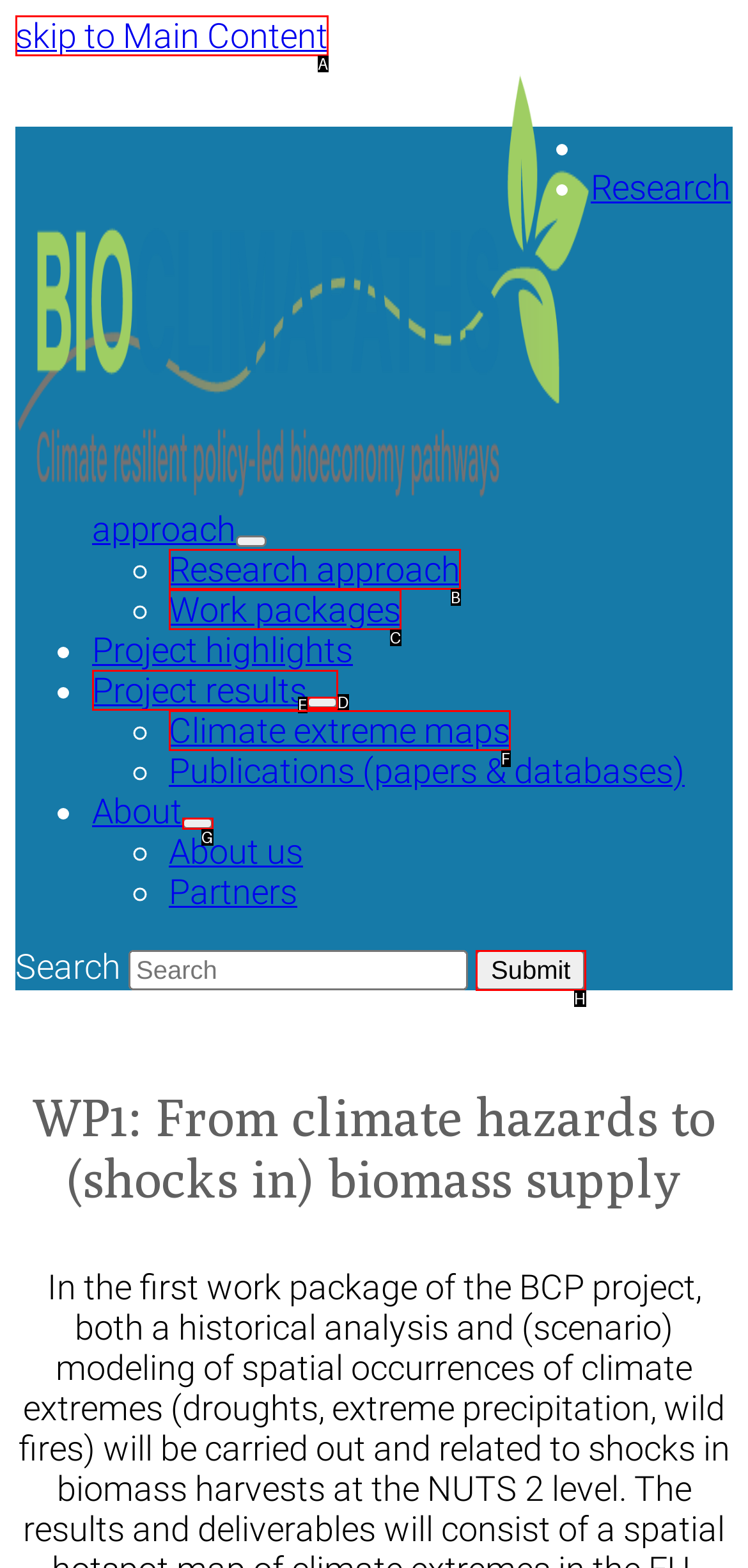From the given choices, determine which HTML element aligns with the description: Climate extreme maps Respond with the letter of the appropriate option.

F